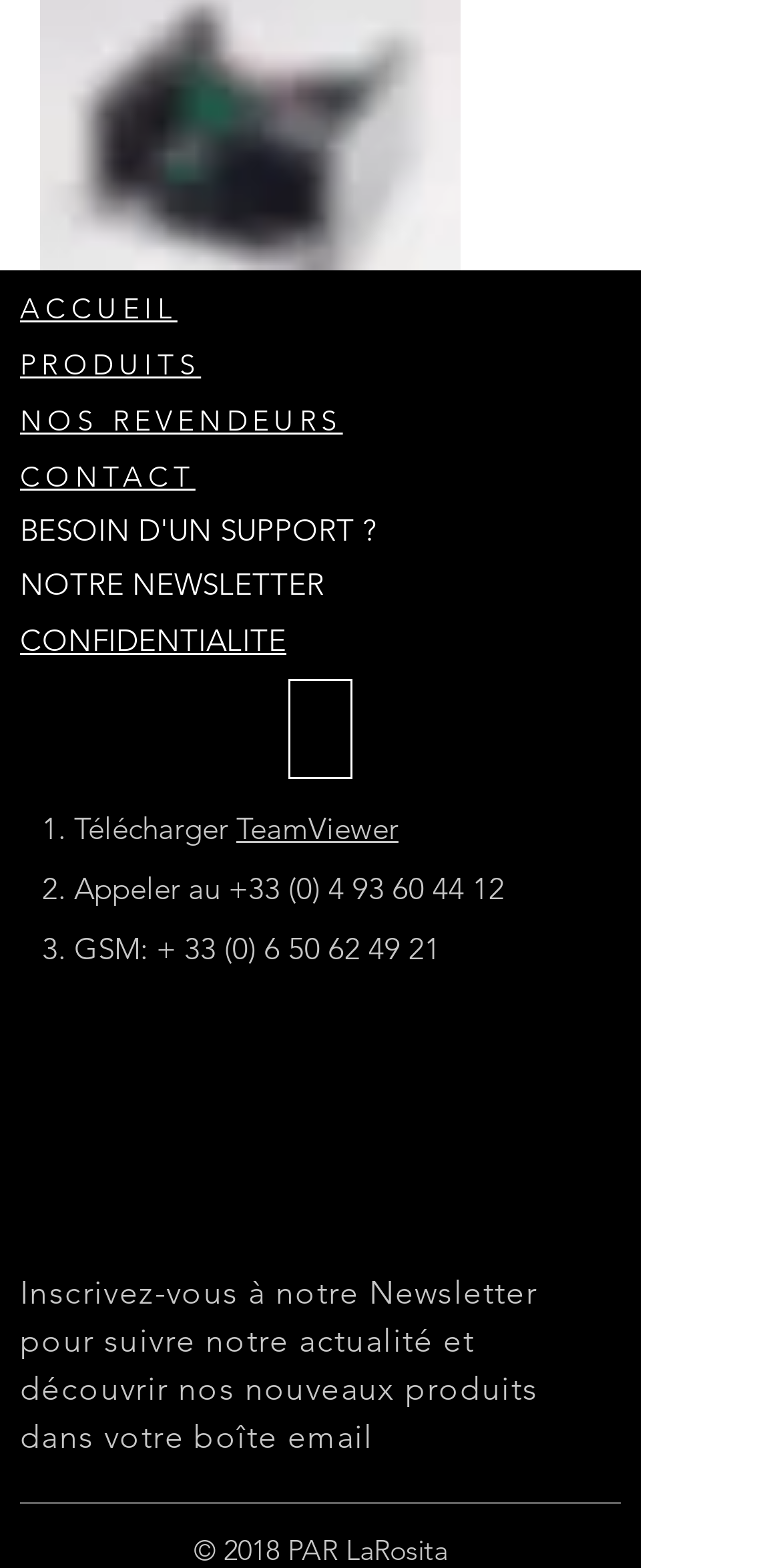Given the description NOS REVENDEURS, predict the bounding box coordinates of the UI element. Ensure the coordinates are in the format (top-left x, top-left y, bottom-right x, bottom-right y) and all values are between 0 and 1.

[0.026, 0.257, 0.439, 0.28]